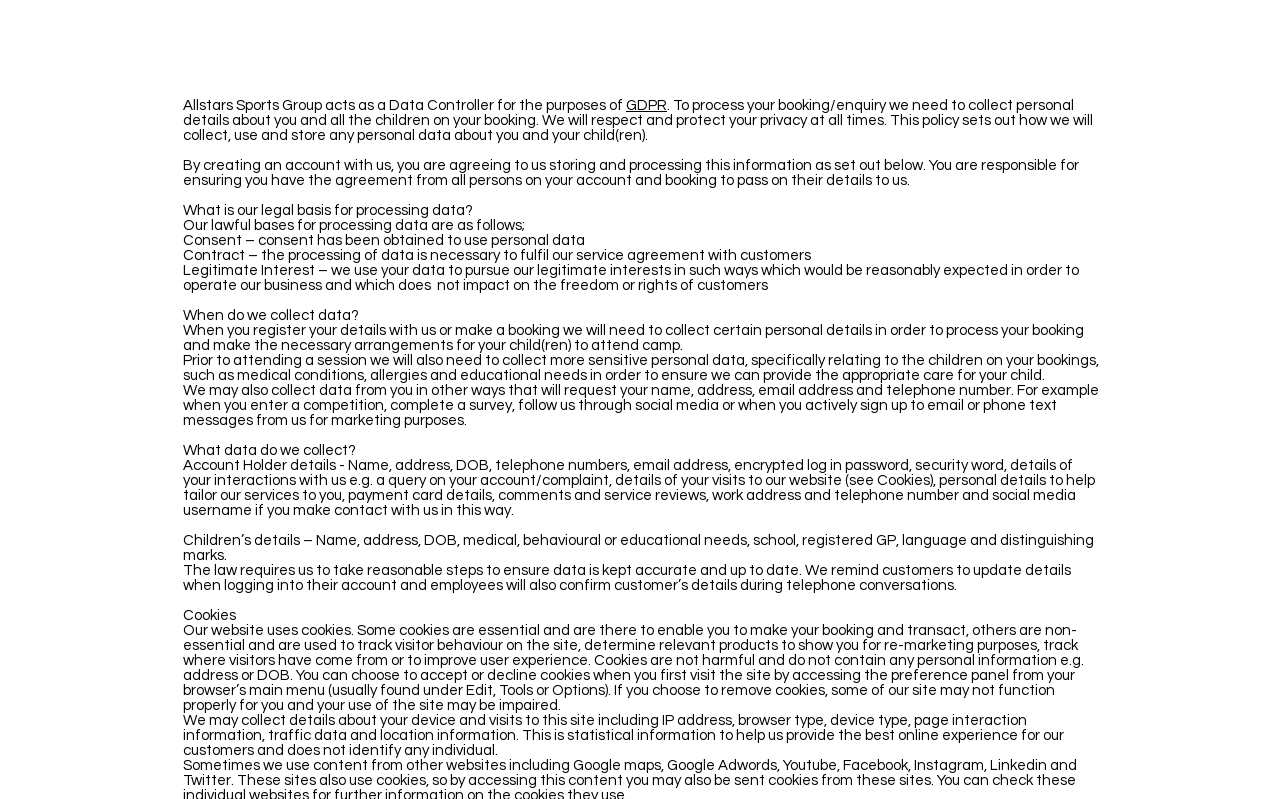Review the image closely and give a comprehensive answer to the question: What is the purpose of using cookies on the website?

The purpose of using cookies on the website is to track visitor behaviour, determine relevant products to show, track where visitors have come from, or to improve user experience, as stated in the section 'Cookies' on the webpage.